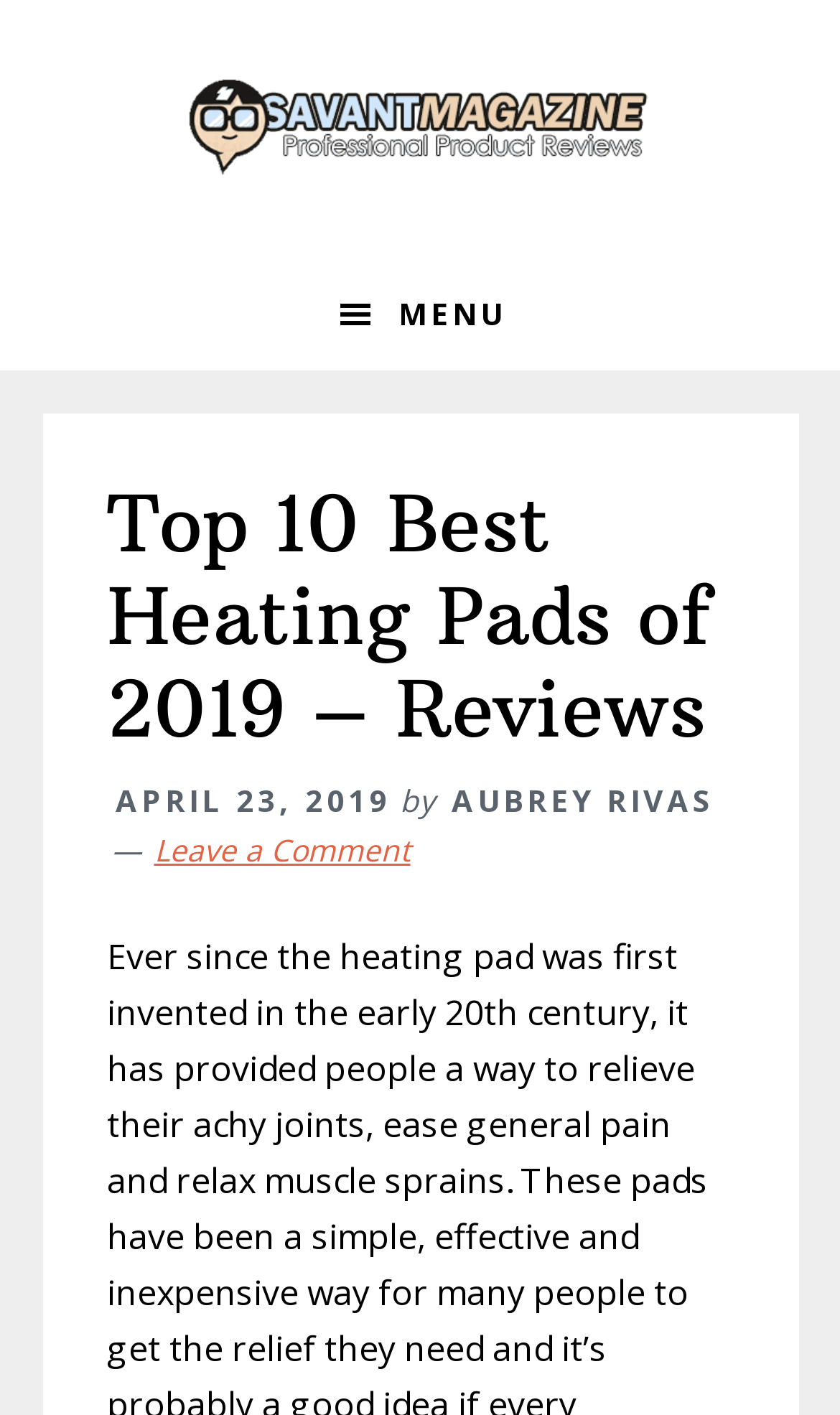Describe all the significant parts and information present on the webpage.

The webpage is a review article titled "Top 10 Best Heating Pads of 2019 – Reviews". At the top-left corner, there are three "Skip to" links, allowing users to navigate to primary navigation, main content, or primary sidebar. Next to these links, there is a link to "Savant Magazine - Professional Product Reviews", which spans almost the entire width of the page.

Below these links, there is a menu button with a hamburger icon, which is not currently pressed or expanded. When expanded, it reveals a header section that takes up most of the page's width. Within this header, the title "Top 10 Best Heating Pads of 2019 – Reviews" is prominently displayed. Below the title, there is a timestamp indicating the article was published on April 23, 2019, followed by the author's name, "AUBREY RIVAS". There is also a link to "Leave a Comment" on the right side of the header section.

The meta description suggests that the article will discuss the benefits of heating pads, which have been relieving people's achy joints, easing general pain, and relaxing muscles since their invention in the early 20th century.